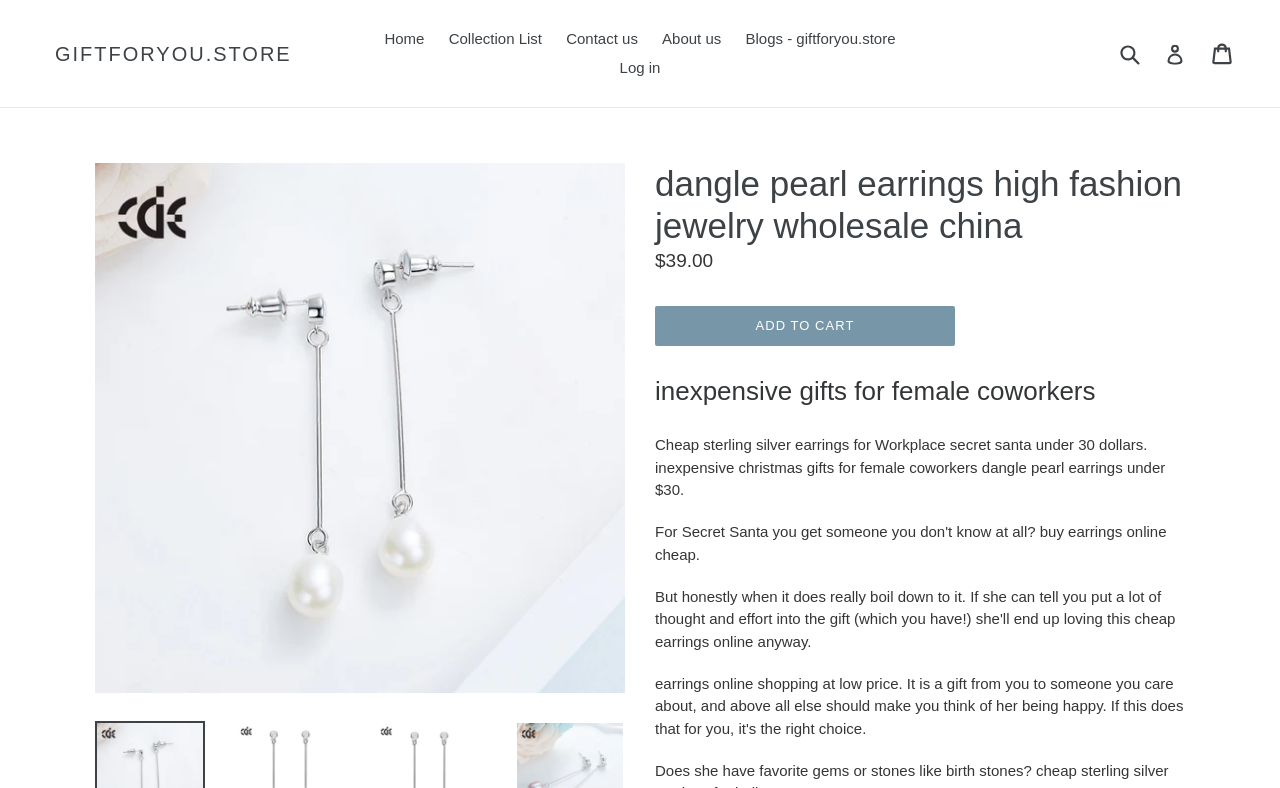Give a one-word or short phrase answer to the question: 
What is the name of the website?

GIFTFORYOU.STORE